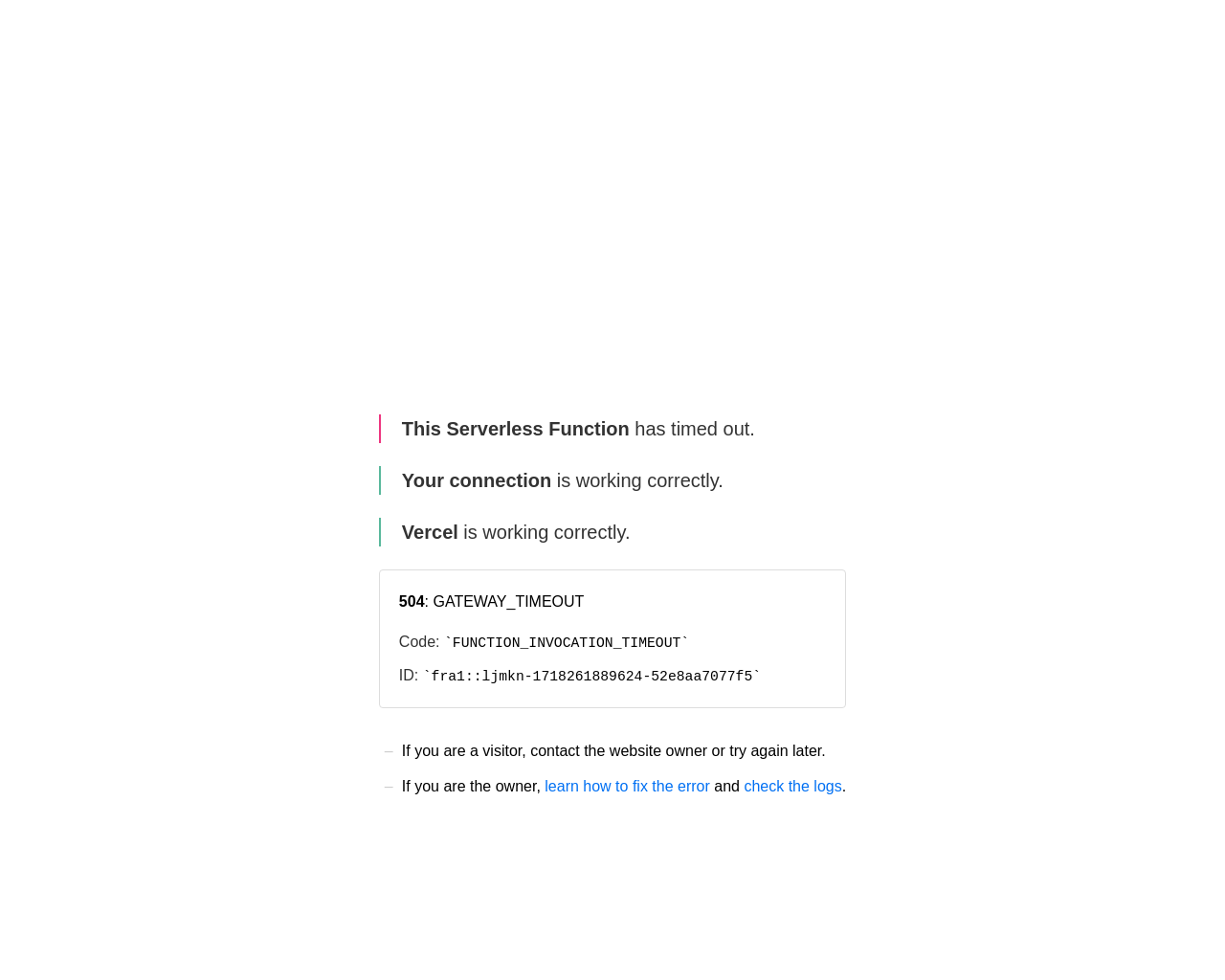Analyze and describe the webpage in a detailed narrative.

The webpage displays an error message indicating a "504: GATEWAY_TIMEOUT" issue. At the top center of the page, there is a main section that occupies about 47% of the page width and 52% of the page height. Within this section, there are several lines of text. 

The first line of text reads "This Serverless Function has timed out." The text "Your connection is working correctly." is positioned below it. To the right of these lines, there is a smaller text "Vercel". 

Below these lines, there is a larger text "504: GATEWAY_TIMEOUT" with the number "504" in a slightly smaller font size. The text "Code: FUNCTION_INVOCATION_TIMEOUT" is positioned below it, followed by "ID: fra1::ljmkn-1718261889624-52e8aa7077f5". 

Further down, there is a paragraph of text that advises visitors to contact the website owner or try again later. Below this paragraph, there is a message directed at the website owner, suggesting that they "learn how to fix the error" and "check the logs" to resolve the issue. The links to these resources are provided inline.